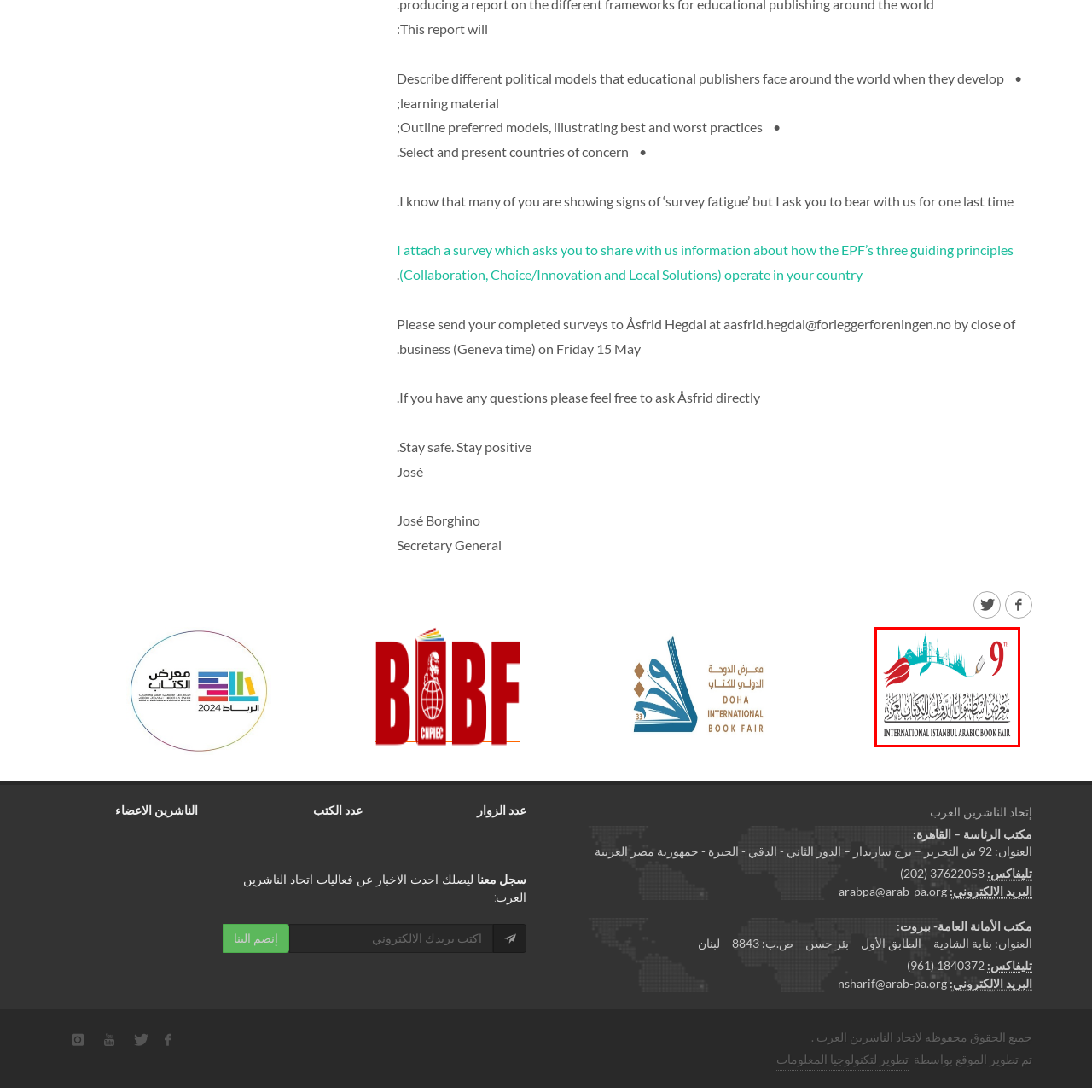What is the language of the calligraphy in the logo?
Look closely at the portion of the image highlighted by the red bounding box and provide a comprehensive answer to the question.

The logo of the 9th International Istanbul Arabic Book Fair features elegant calligraphy in Arabic that reads 'معرض إسطنبول الدولي للكتاب العربي', translating to 'International Istanbul Arabic Book Fair'.